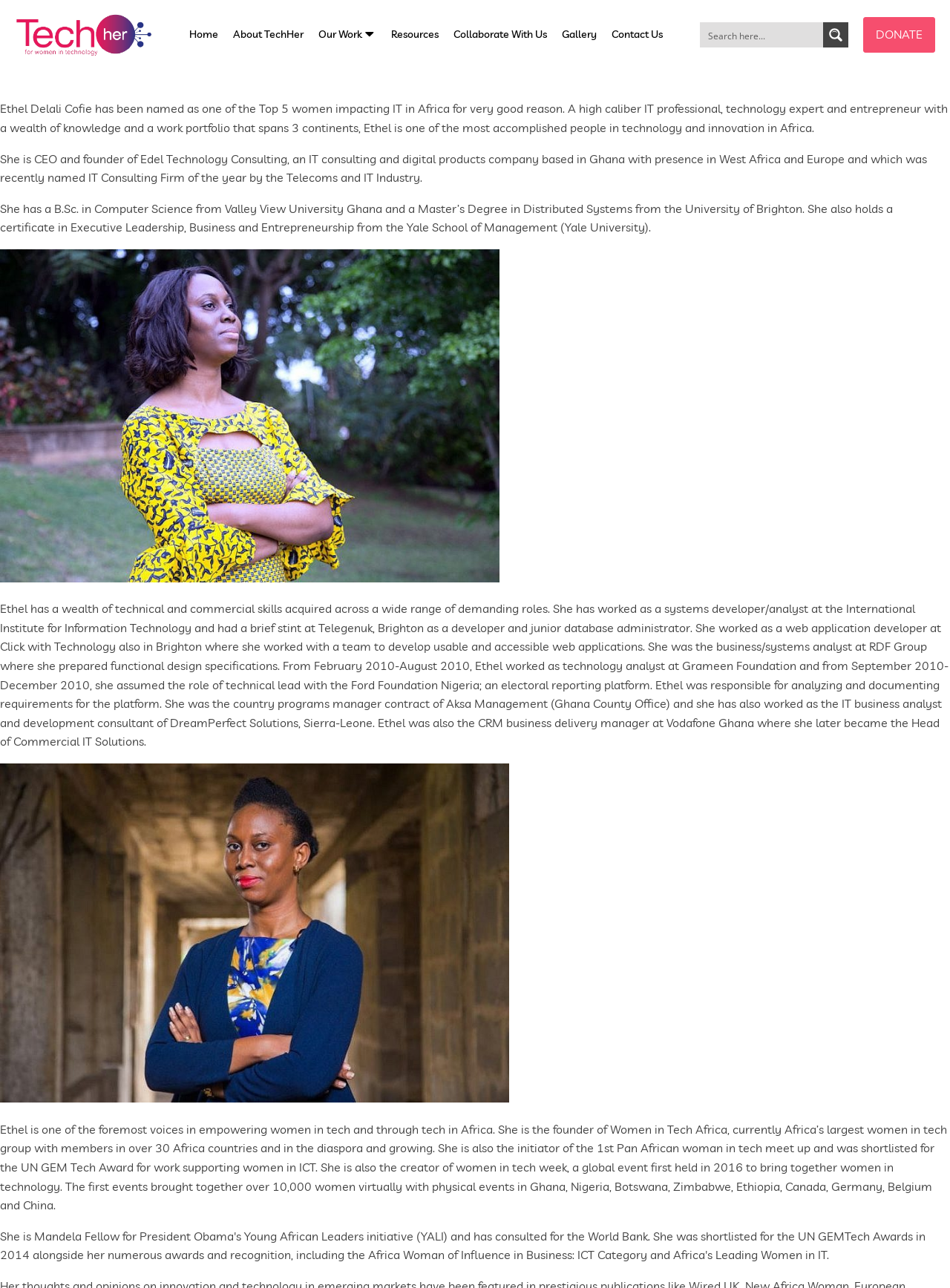Provide a short, one-word or phrase answer to the question below:
What is the name of the company founded by Ethel?

Edel Technology Consulting